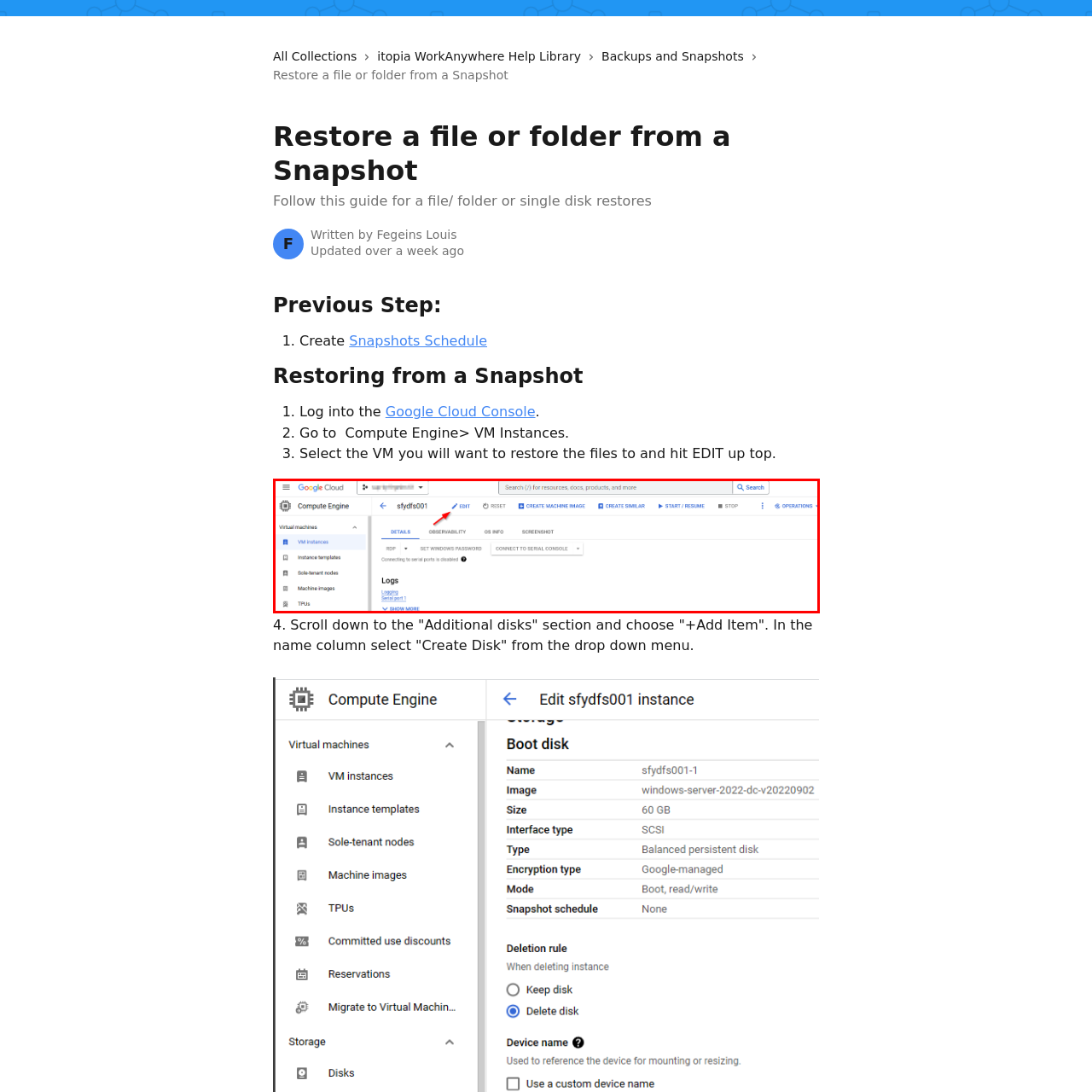What type of information is provided in the 'Logs' section?
Observe the image inside the red-bordered box and offer a detailed answer based on the visual details you find.

The 'Logs' section is visible in the interface and provides insight into the virtual machine's activity, with options to view specific log entries, allowing users to monitor and troubleshoot the VM's performance.